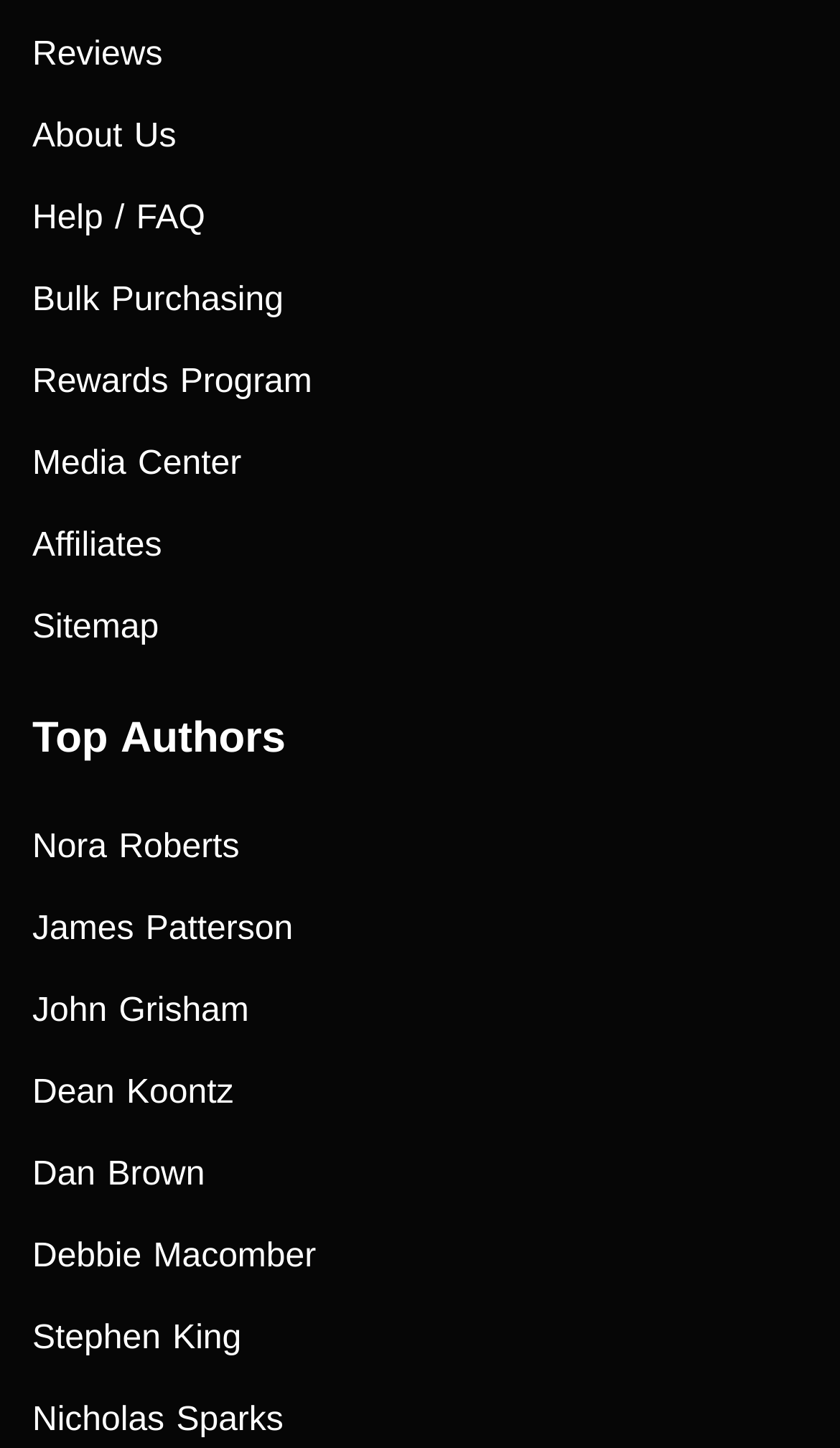Determine the bounding box for the described HTML element: "John Grisham". Ensure the coordinates are four float numbers between 0 and 1 in the format [left, top, right, bottom].

[0.038, 0.671, 0.962, 0.728]